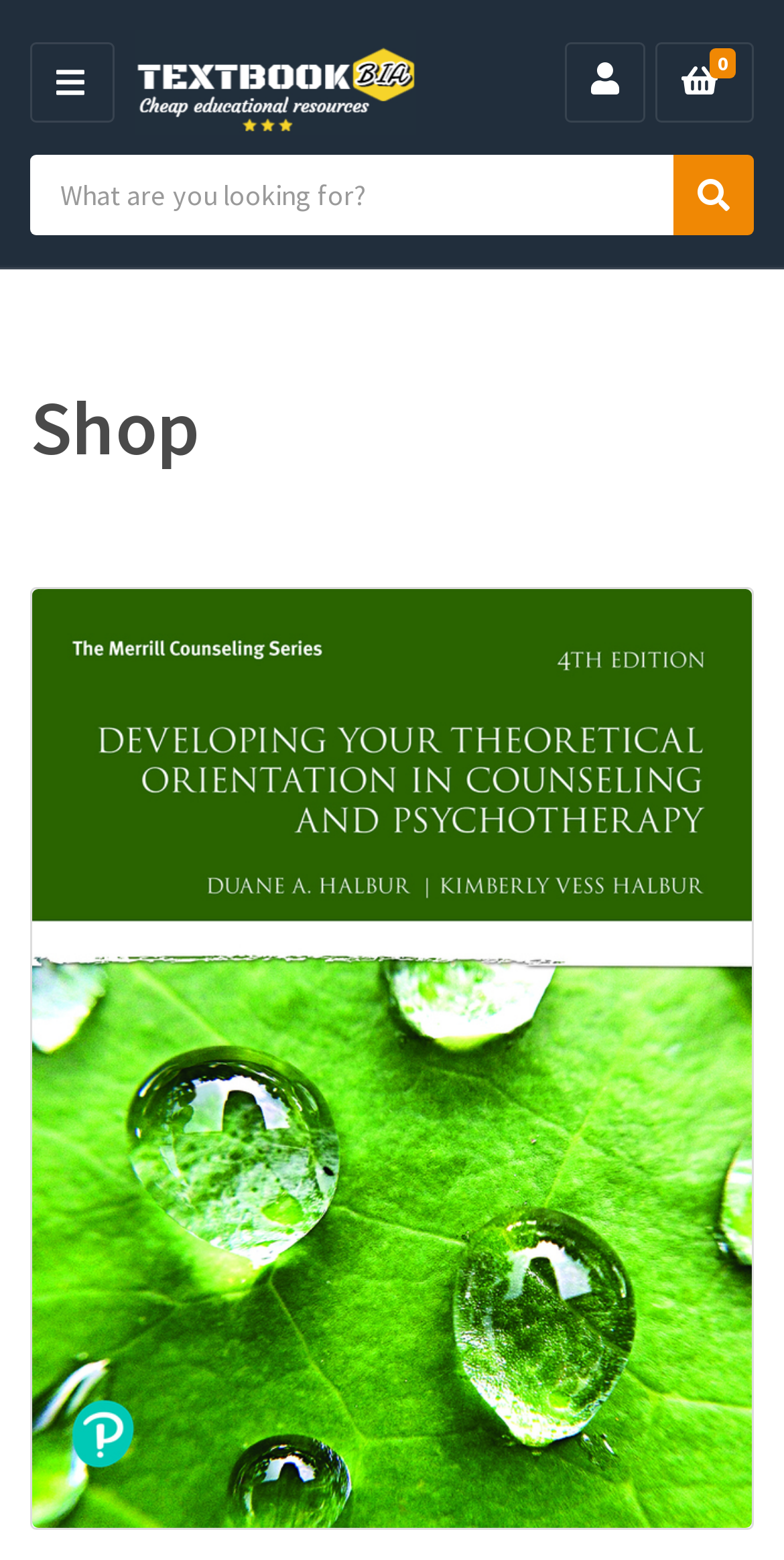How many links are there in the menu?
Please answer the question with as much detail as possible using the screenshot.

The menu is represented by the link element with the text ' MENU' at coordinates [0.038, 0.027, 0.146, 0.079]. There are at least two links in the menu, including the 'TextbookBia' link and the '' link, which are children of the menu element.